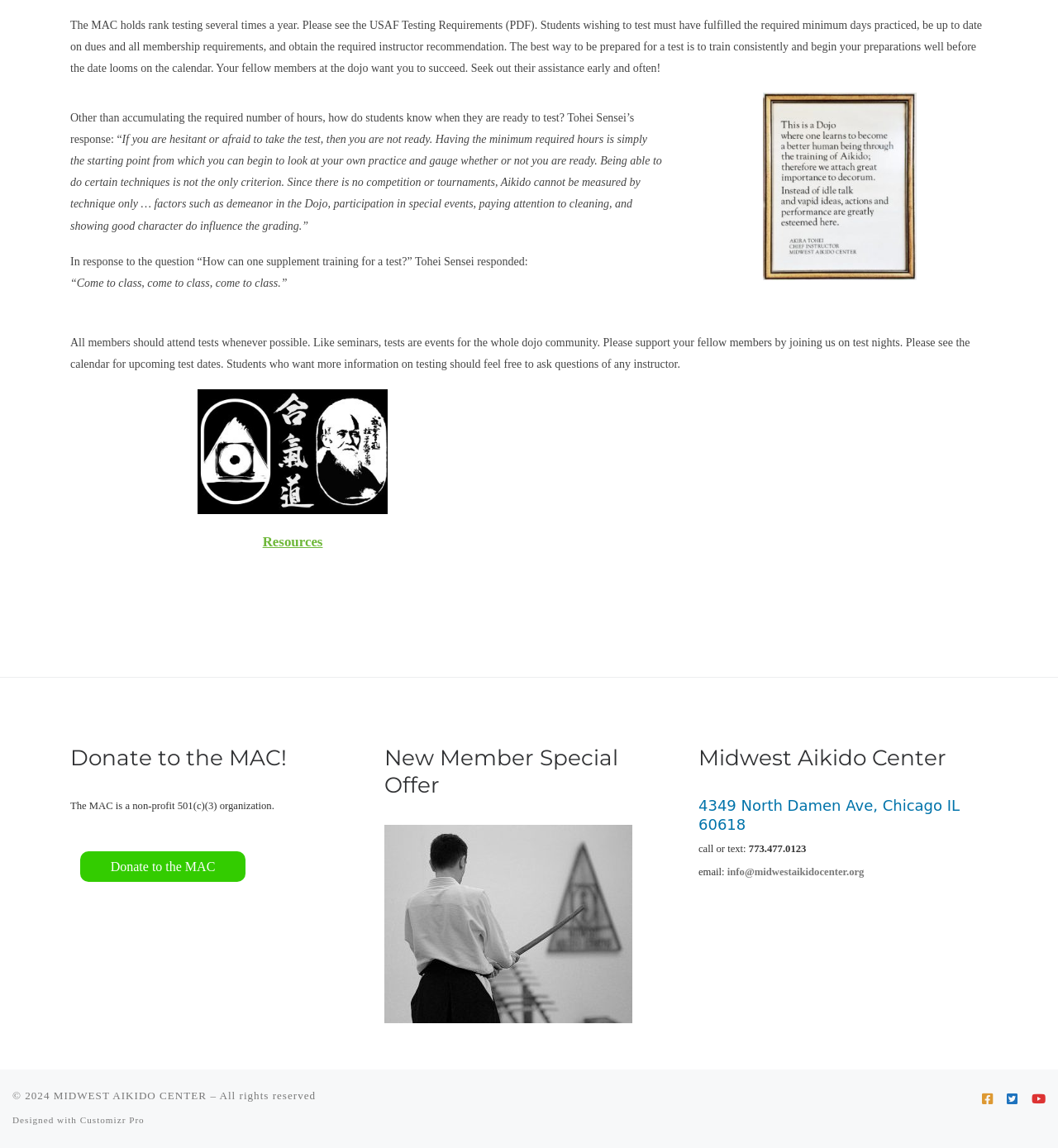Find the bounding box coordinates of the element to click in order to complete this instruction: "Click the Donate to the MAC button". The bounding box coordinates must be four float numbers between 0 and 1, denoted as [left, top, right, bottom].

[0.076, 0.742, 0.232, 0.768]